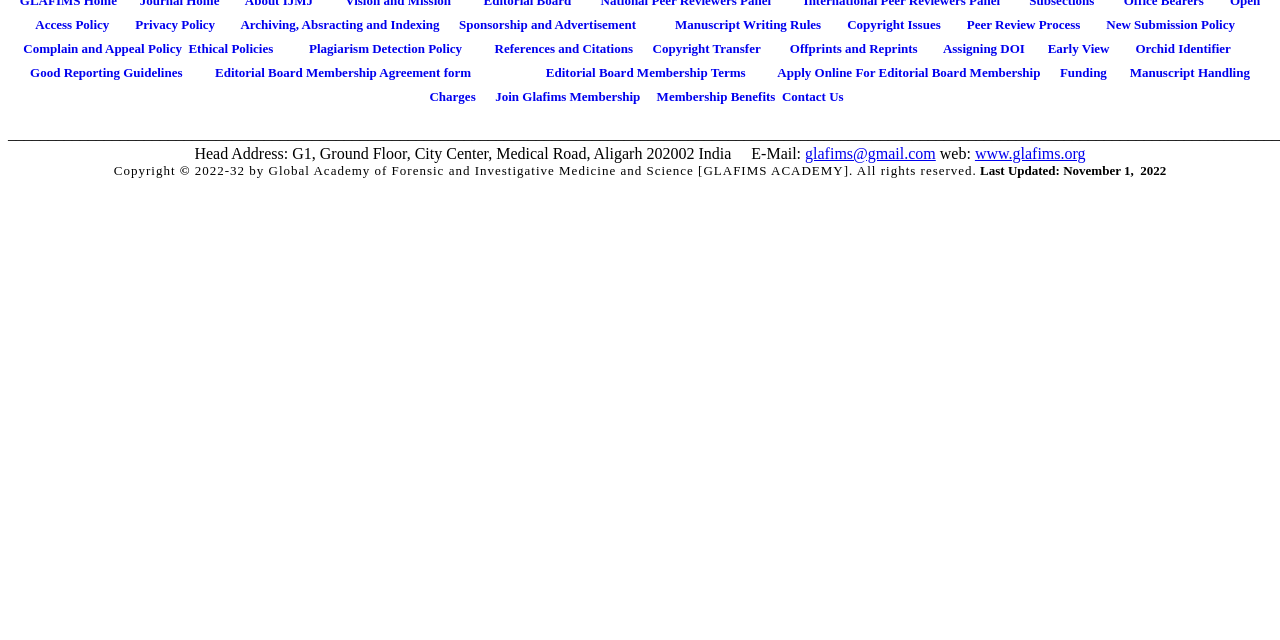Given the element description: "Copyright Issues", predict the bounding box coordinates of the UI element it refers to, using four float numbers between 0 and 1, i.e., [left, top, right, bottom].

[0.662, 0.027, 0.735, 0.05]